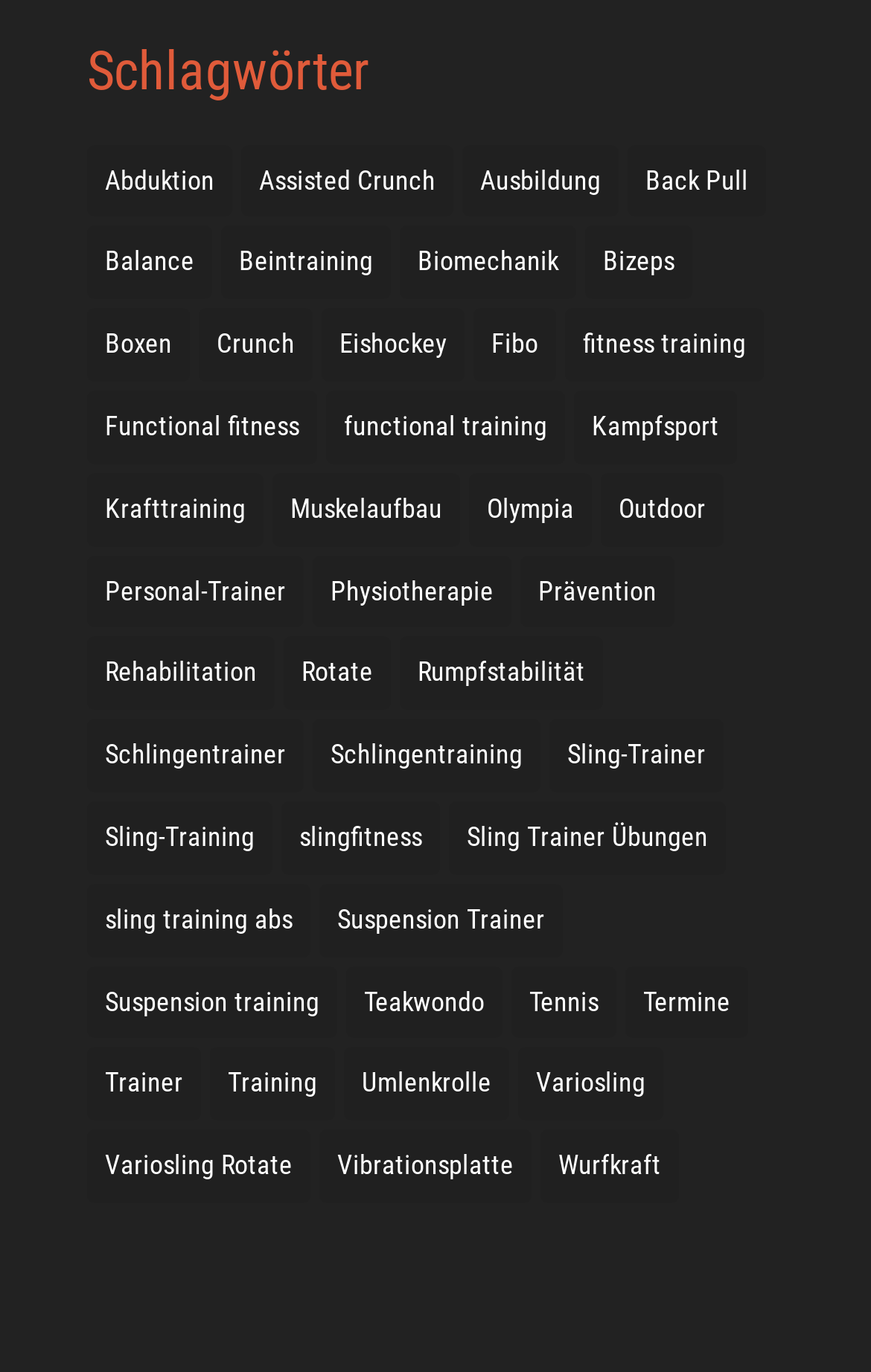What is the category with the most entries?
Look at the screenshot and respond with a single word or phrase.

Beintraining